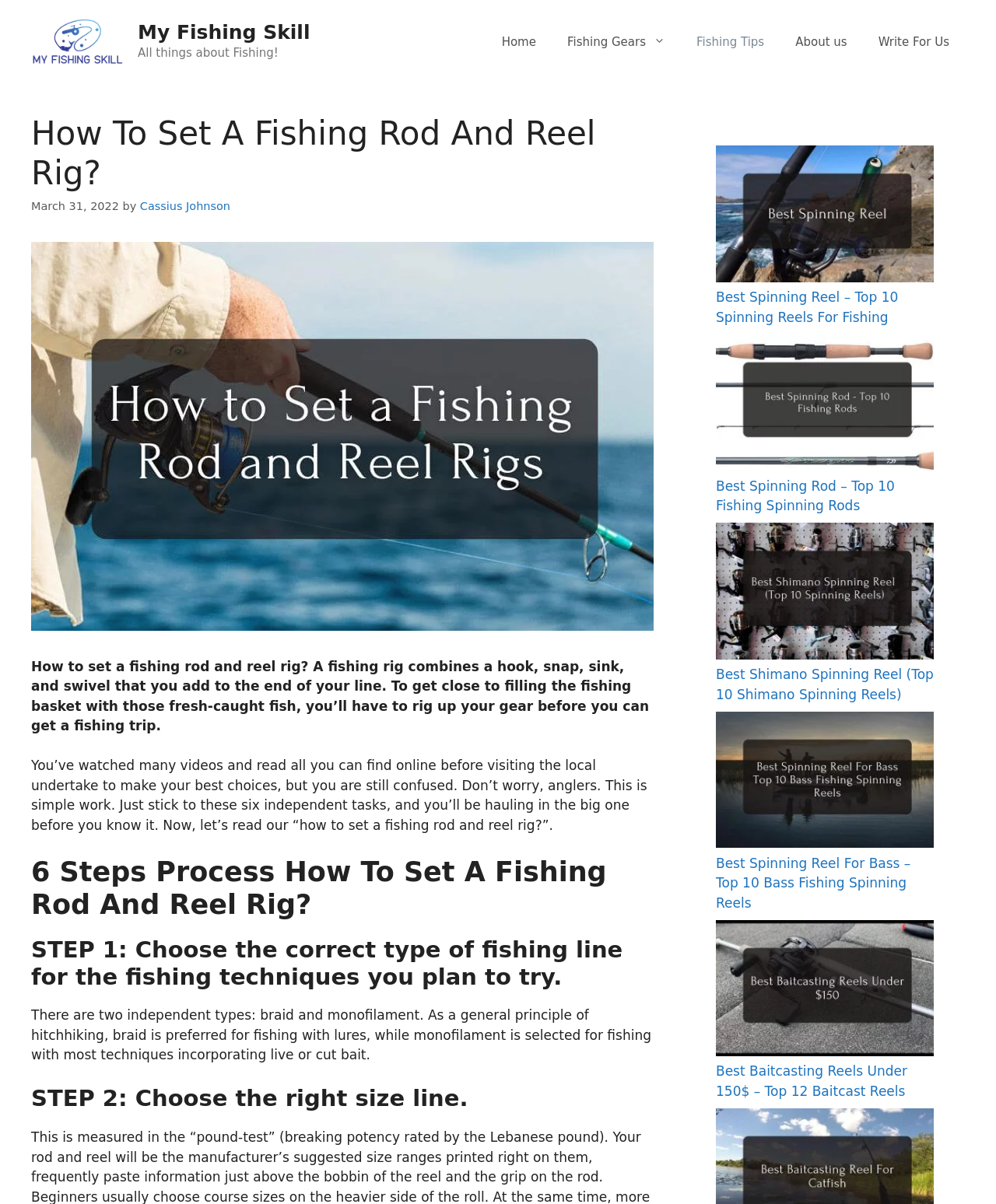Please specify the bounding box coordinates of the clickable region necessary for completing the following instruction: "Navigate to the 'Fishing Gears' page". The coordinates must consist of four float numbers between 0 and 1, i.e., [left, top, right, bottom].

[0.554, 0.015, 0.684, 0.054]